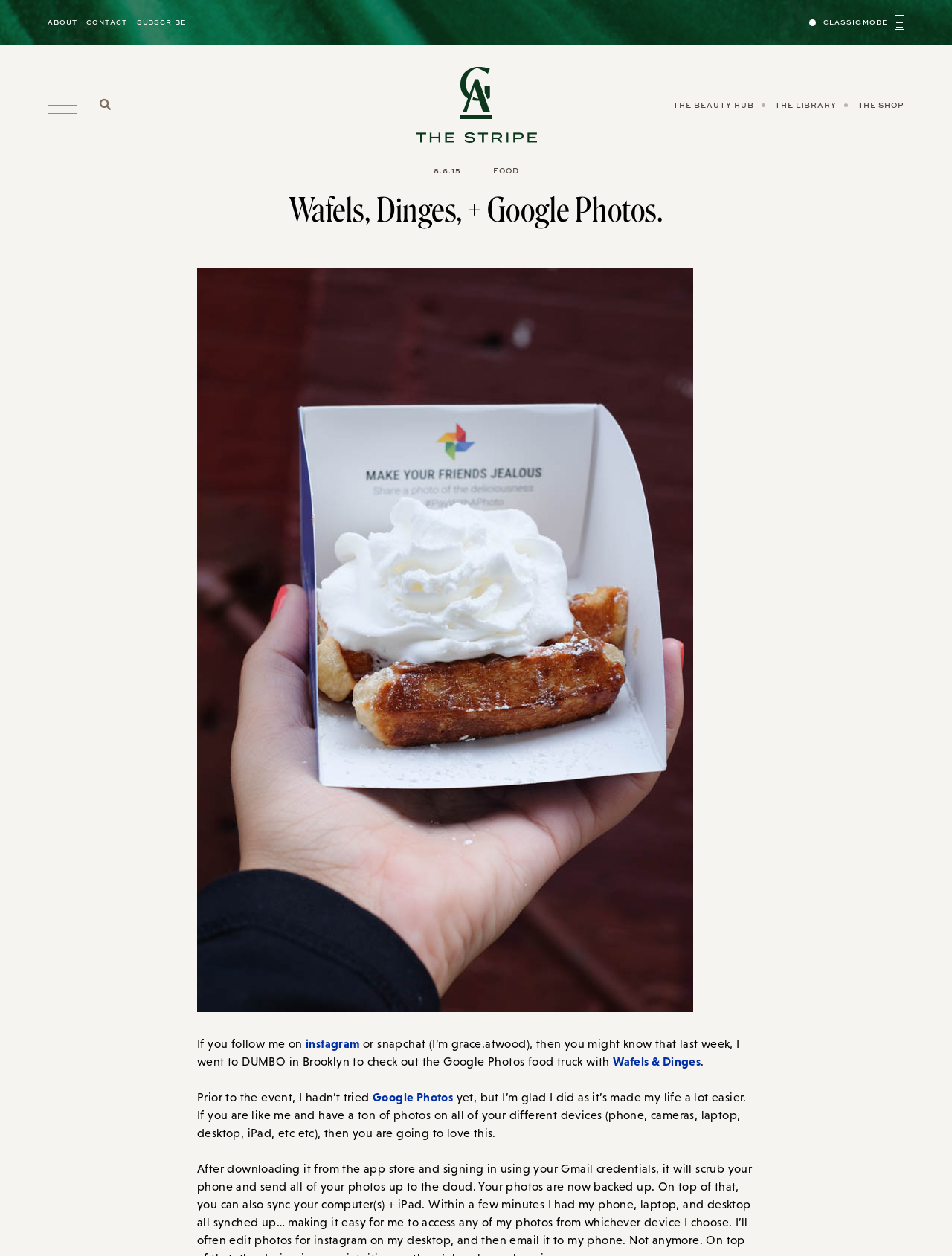Based on the visual content of the image, answer the question thoroughly: What is the name of the author's blog?

The author's blog is mentioned as 'The Stripe' in the header section of the webpage, which is a prominent element on the page.